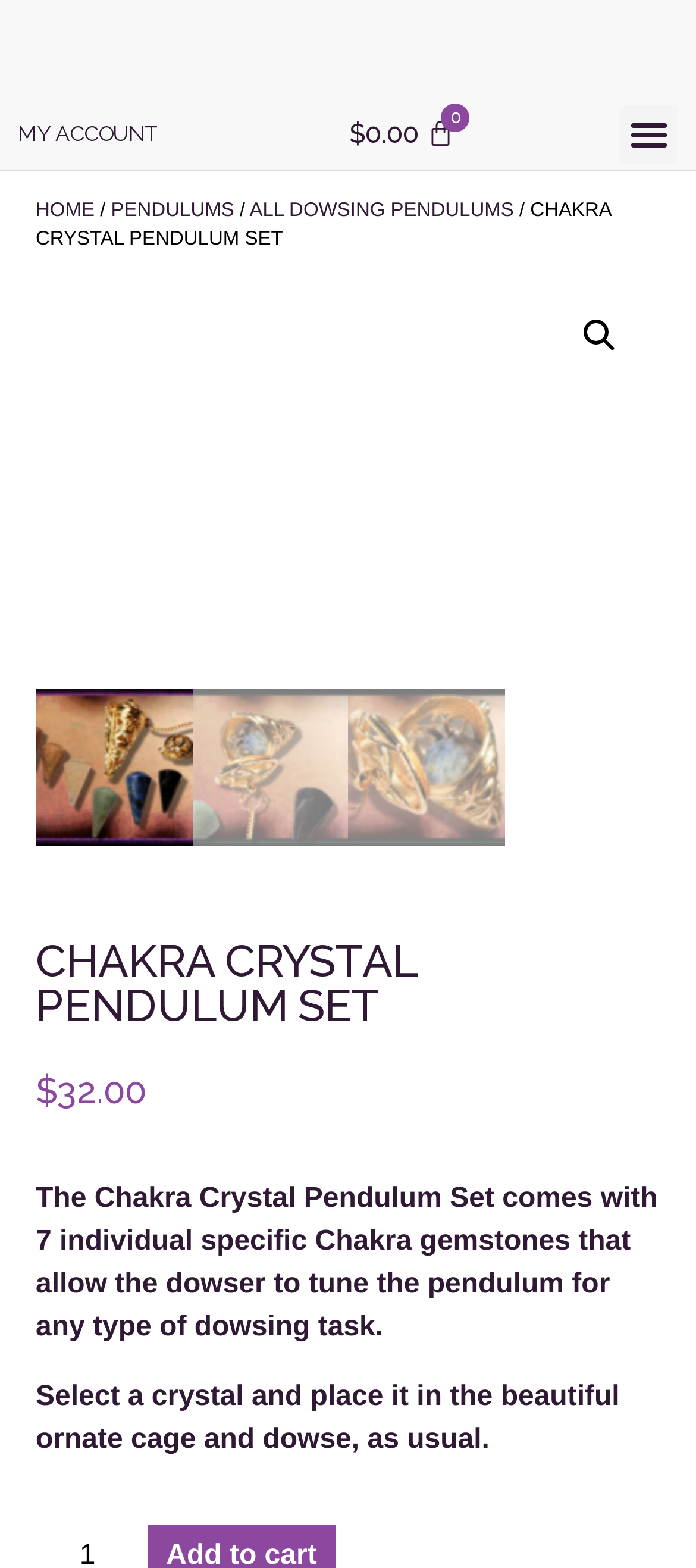Can you specify the bounding box coordinates for the region that should be clicked to fulfill this instruction: "view all dowsing pendulums".

[0.358, 0.127, 0.738, 0.141]